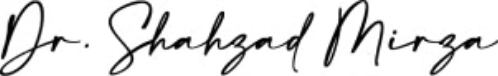What is the focus of Dr. Shahzad Mirza's practice?
Please use the image to provide a one-word or short phrase answer.

High standards in patient care and communication